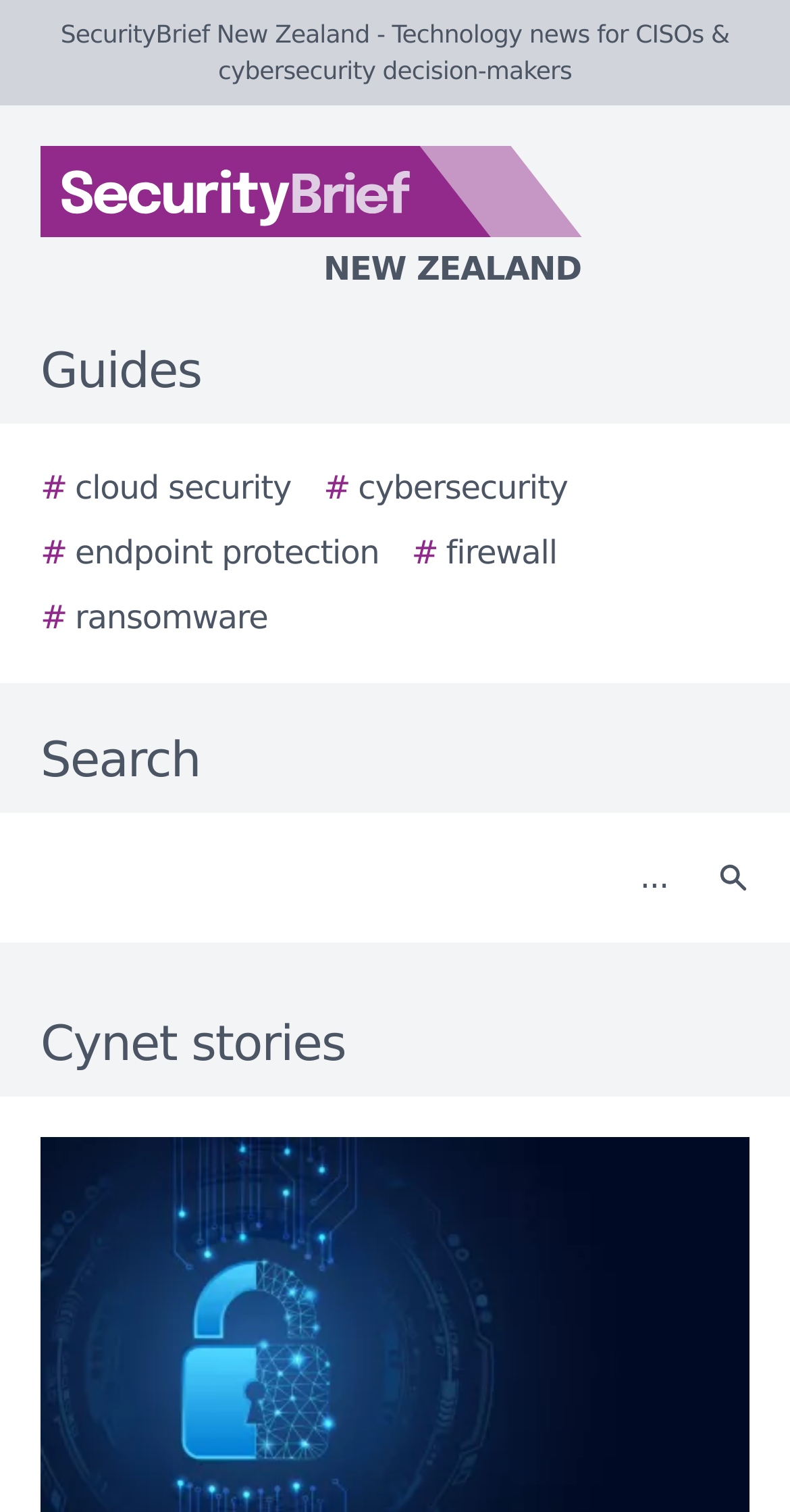Determine the bounding box coordinates of the section I need to click to execute the following instruction: "Read the Chapter 1, Introduction". Provide the coordinates as four float numbers between 0 and 1, i.e., [left, top, right, bottom].

None